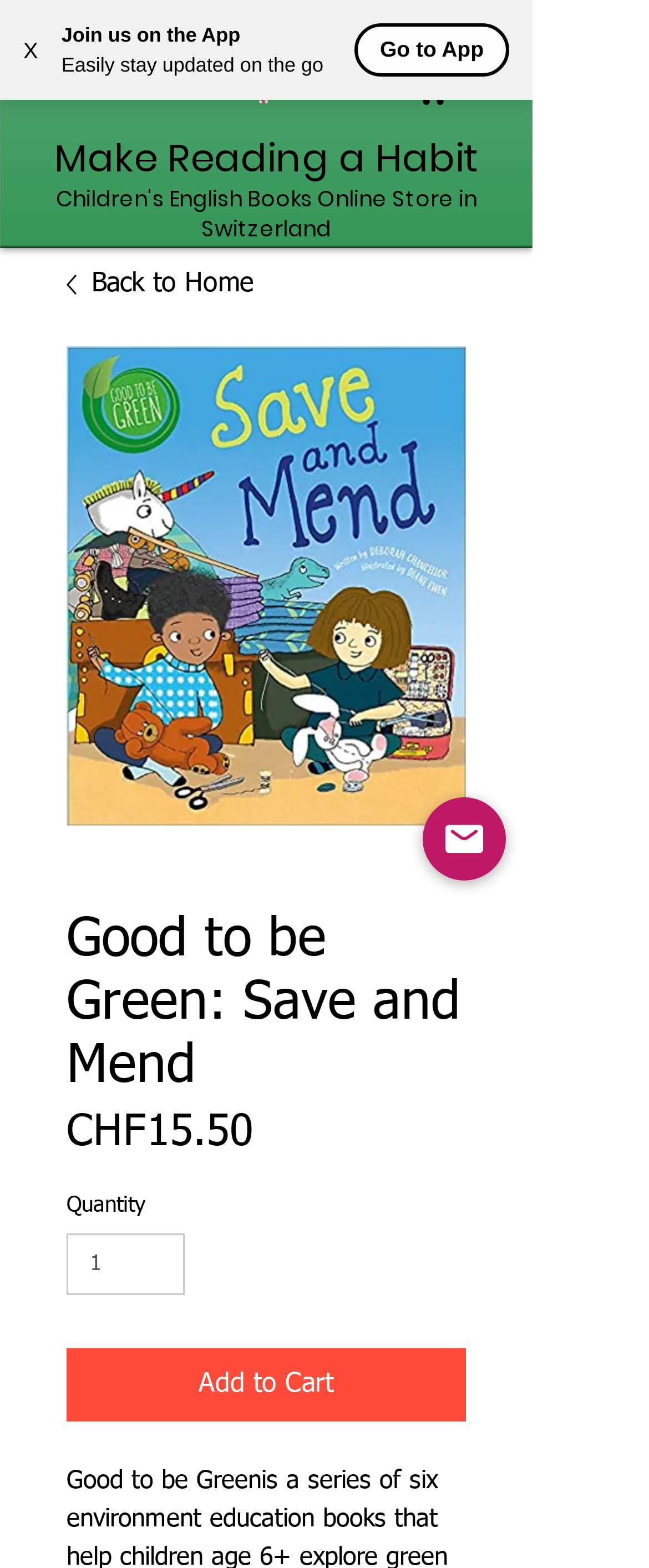What is the purpose of the 'Add to Cart' button?
Refer to the image and give a detailed response to the question.

I inferred the purpose of the 'Add to Cart' button by its label and its position next to the quantity spin button, which suggests that it is used to add the book to the cart.